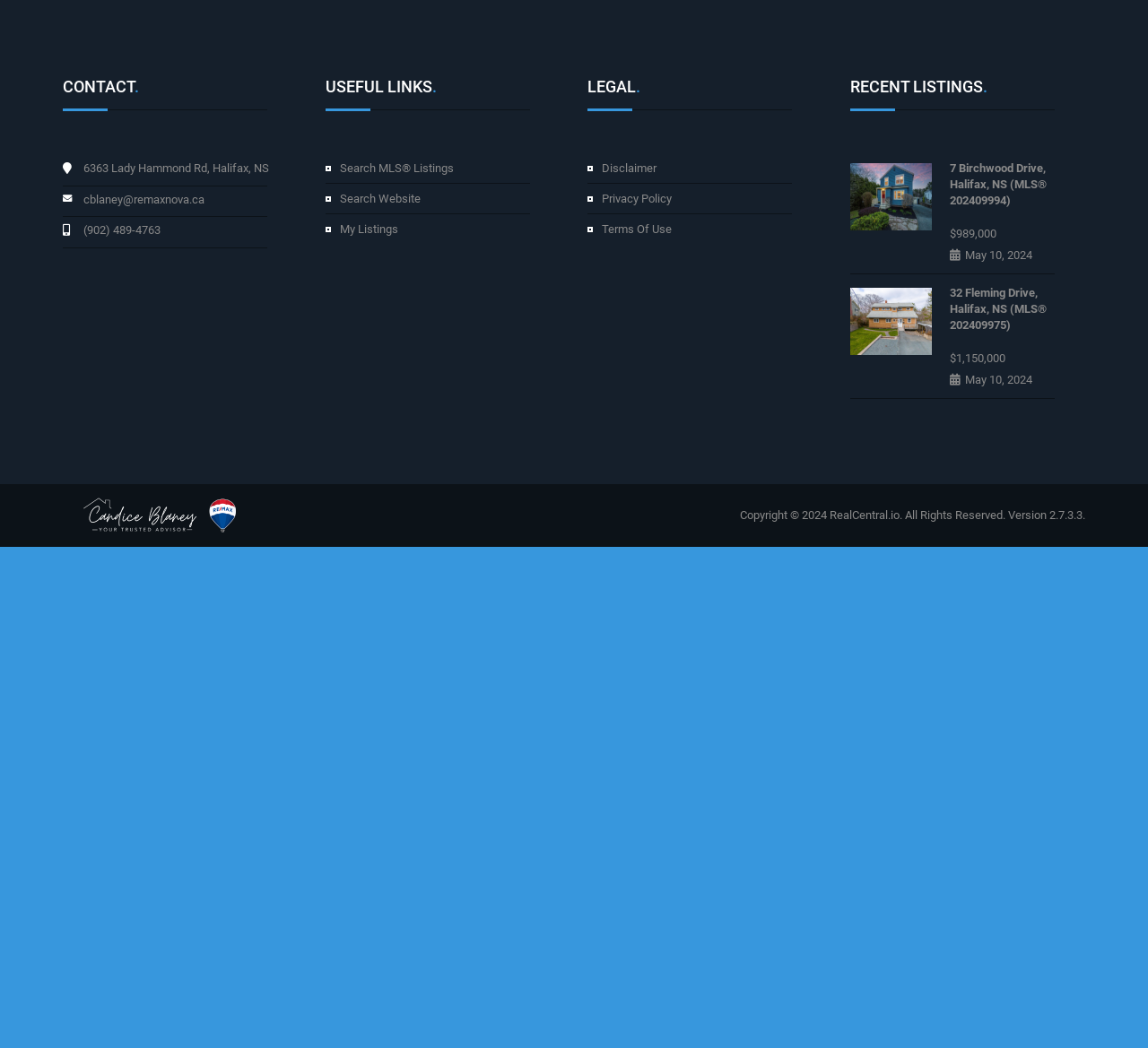Please respond in a single word or phrase: 
What is the contact email of the real estate agent?

cblaney@remaxnova.ca